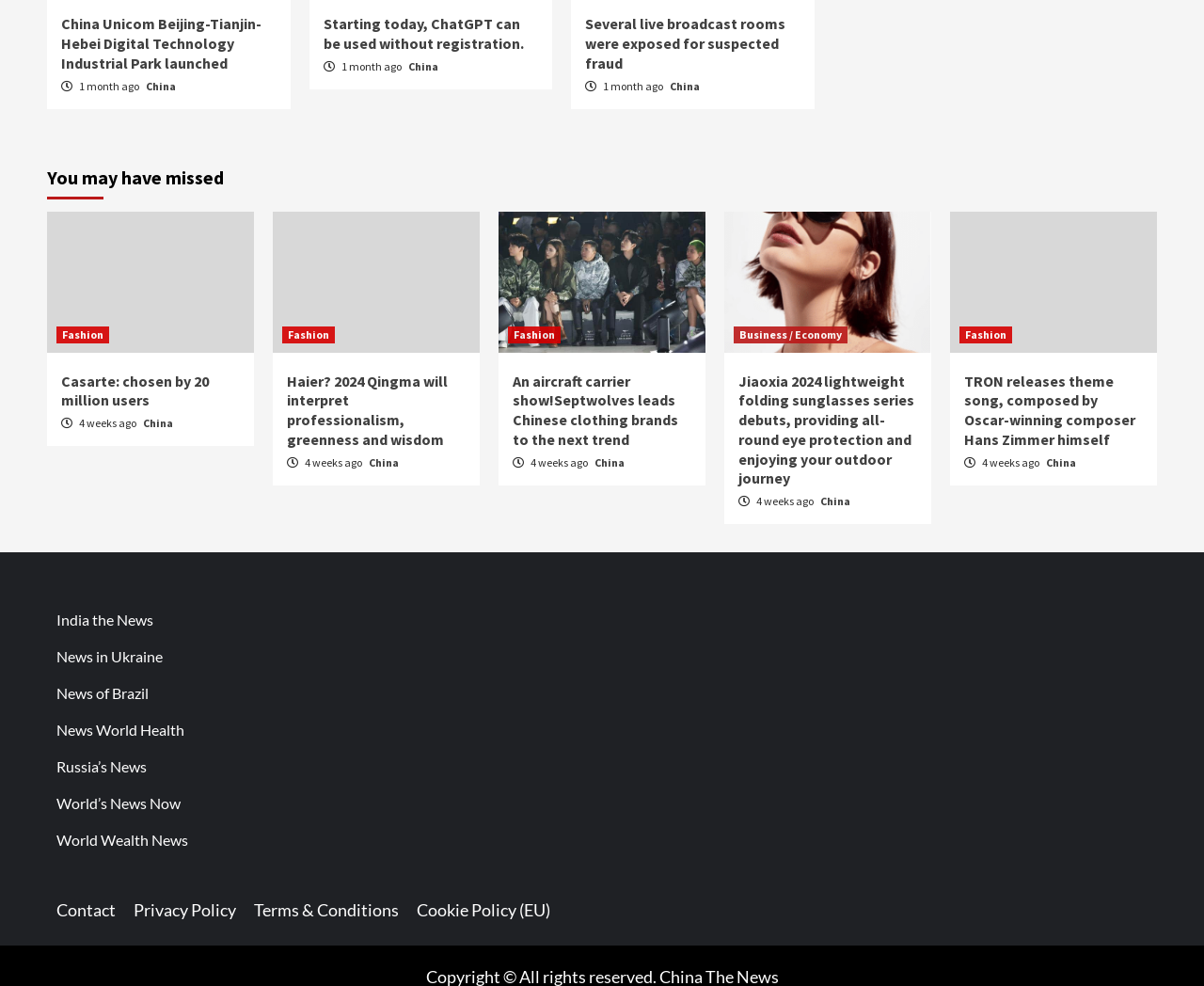Specify the bounding box coordinates of the area to click in order to execute this command: 'Visit the 'India the News' section'. The coordinates should consist of four float numbers ranging from 0 to 1, and should be formatted as [left, top, right, bottom].

[0.047, 0.618, 0.339, 0.65]